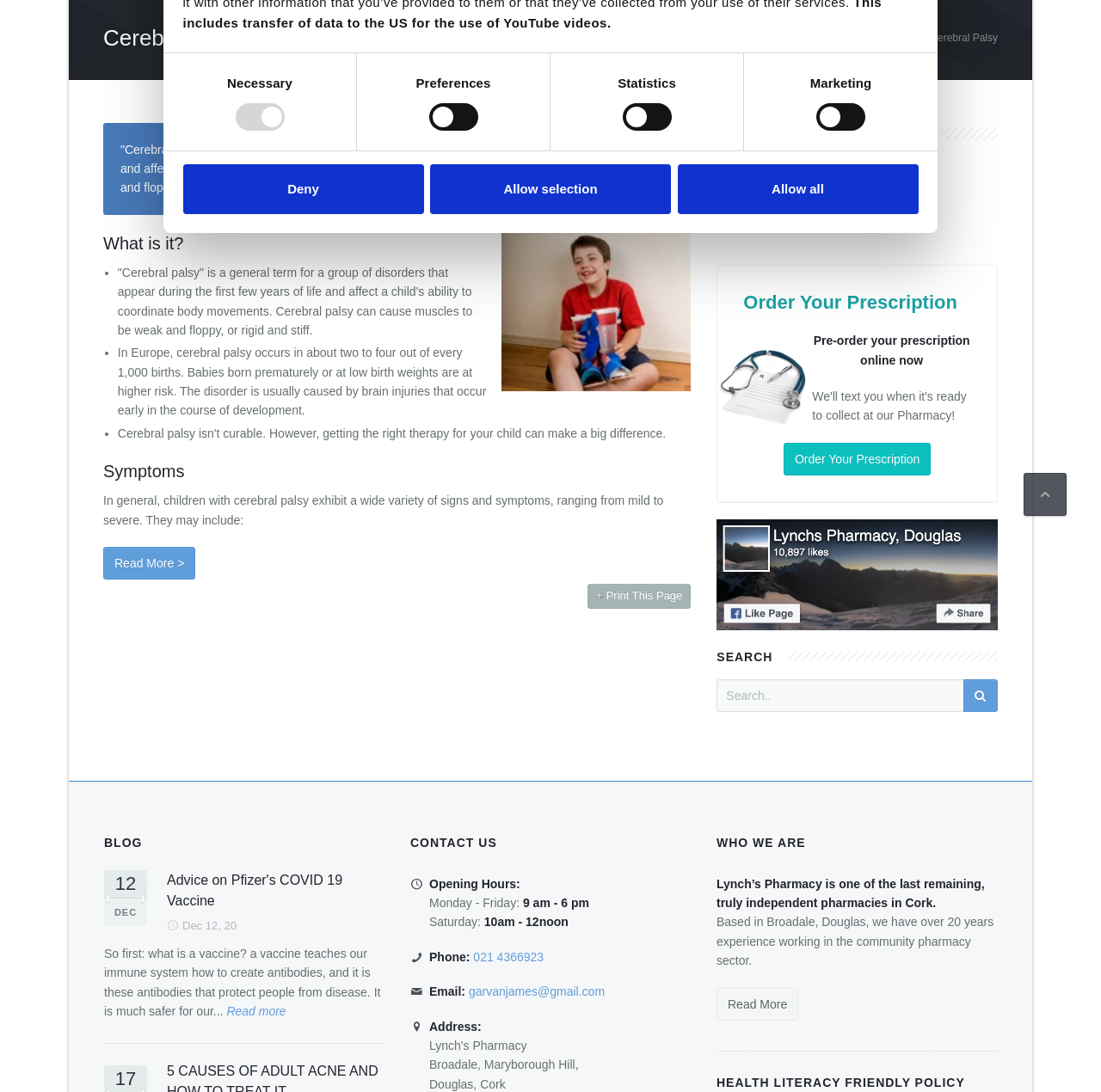Bounding box coordinates are to be given in the format (top-left x, top-left y, bottom-right x, bottom-right y). All values must be floating point numbers between 0 and 1. Provide the bounding box coordinate for the UI element described as: alt="Like us on Facebook"

[0.651, 0.519, 0.906, 0.531]